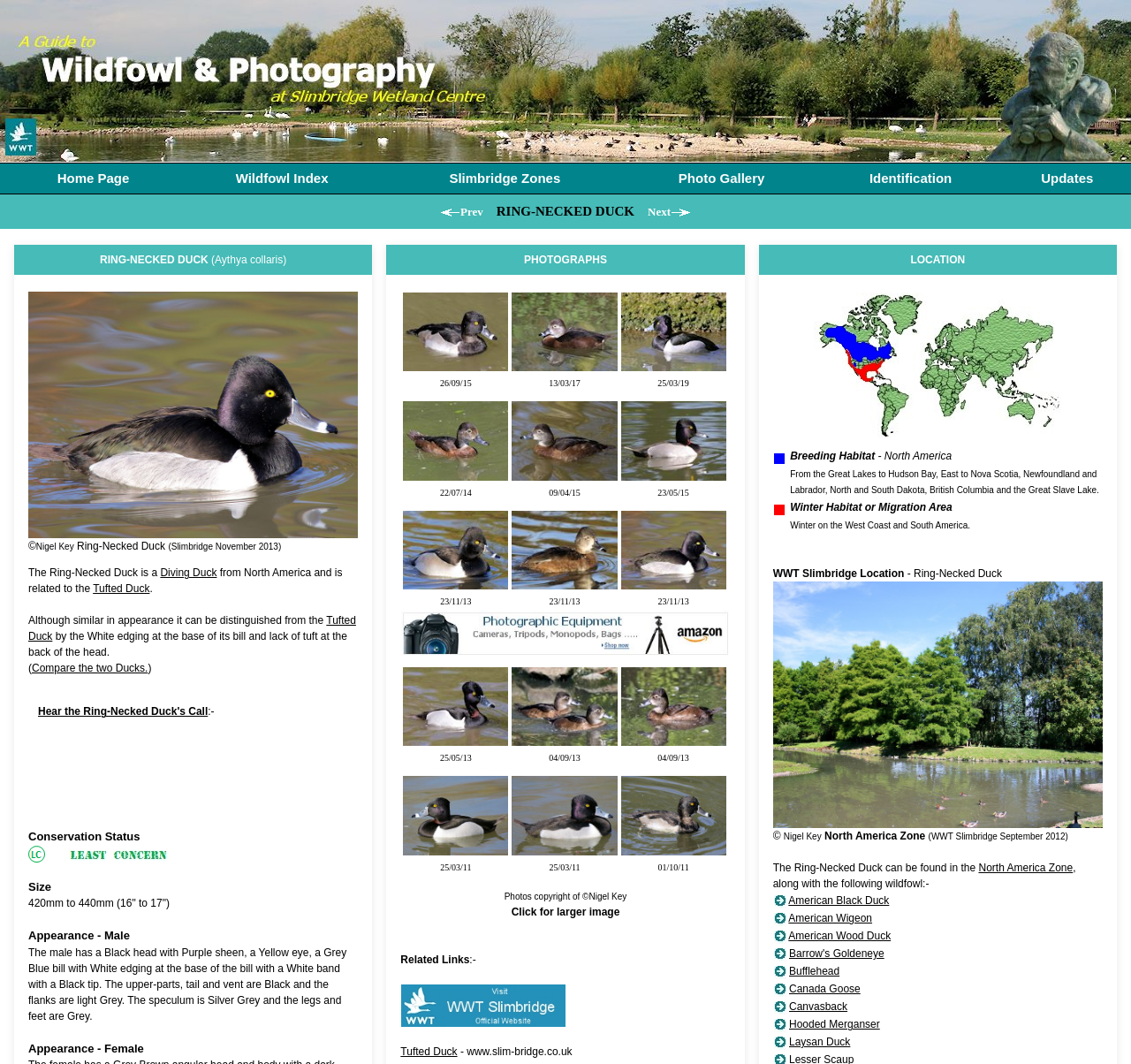Please analyze the image and provide a thorough answer to the question:
What is the size of the Ring-Necked Duck?

The size of the Ring-Necked Duck can be found in the section 'Size' which is located below the section 'Conservation Status'. The text '420mm to 440mm (16" to 17")' provides the size range of the Ring-Necked Duck.